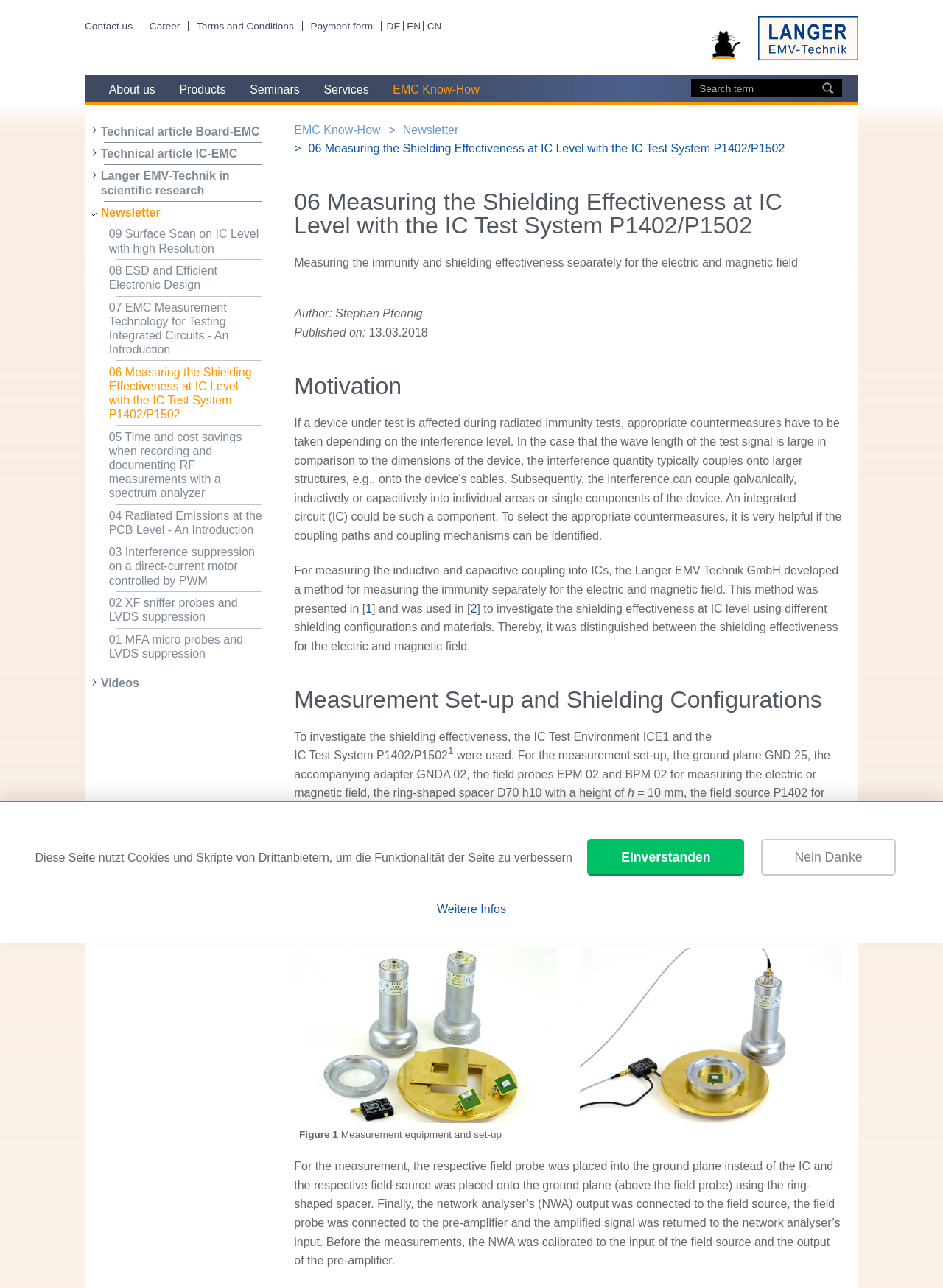Based on what you see in the screenshot, provide a thorough answer to this question: What is the topic of the technical article?

The topic of the technical article can be determined by reading the heading '06 Measuring the Shielding Effectiveness at IC Level with the IC Test System P1402/P1502' and the subsequent text, which discusses measuring the immunity and shielding effectiveness separately for the electric and magnetic field.